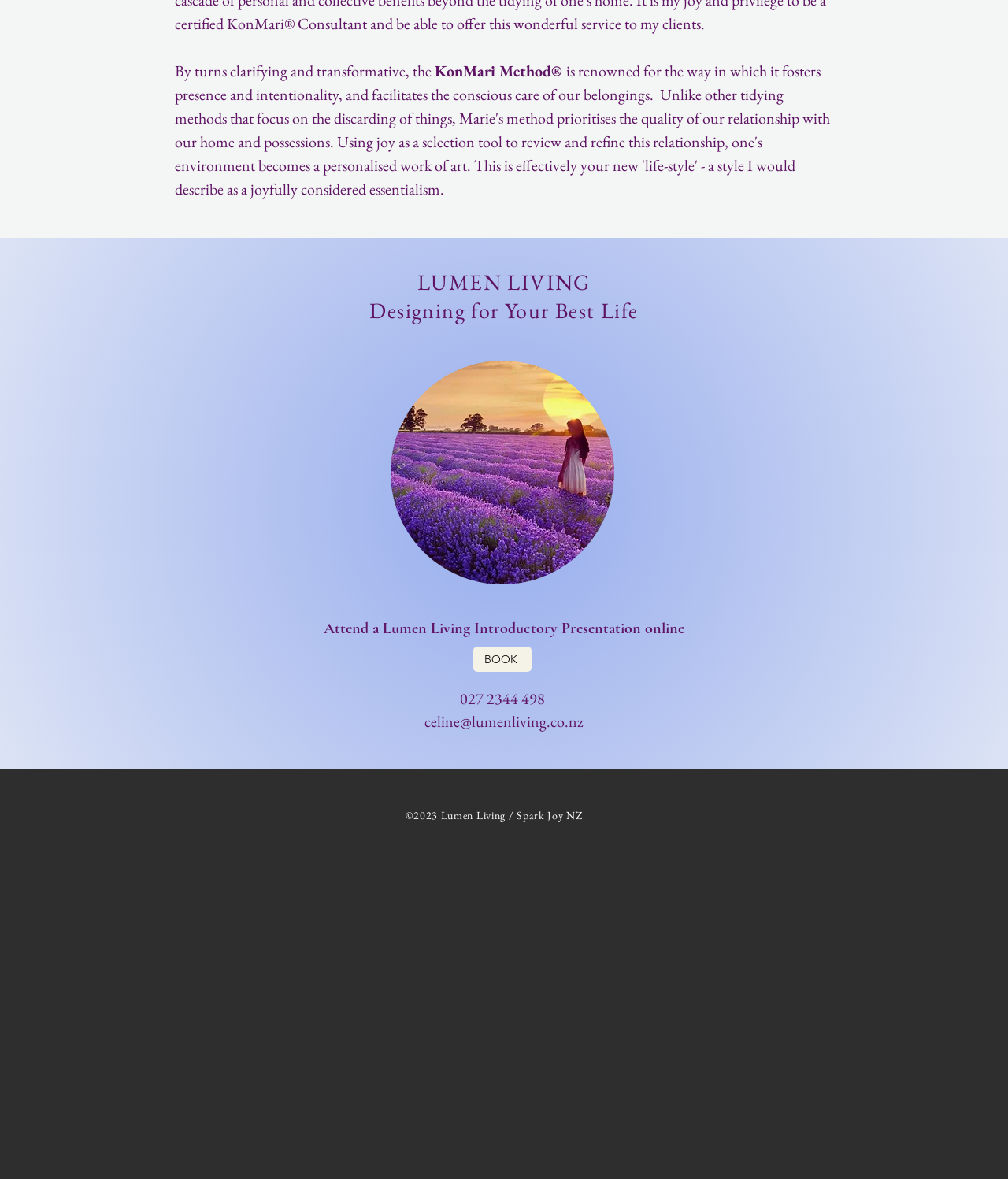Please answer the following question using a single word or phrase: 
What is the copyright year of the website?

2023